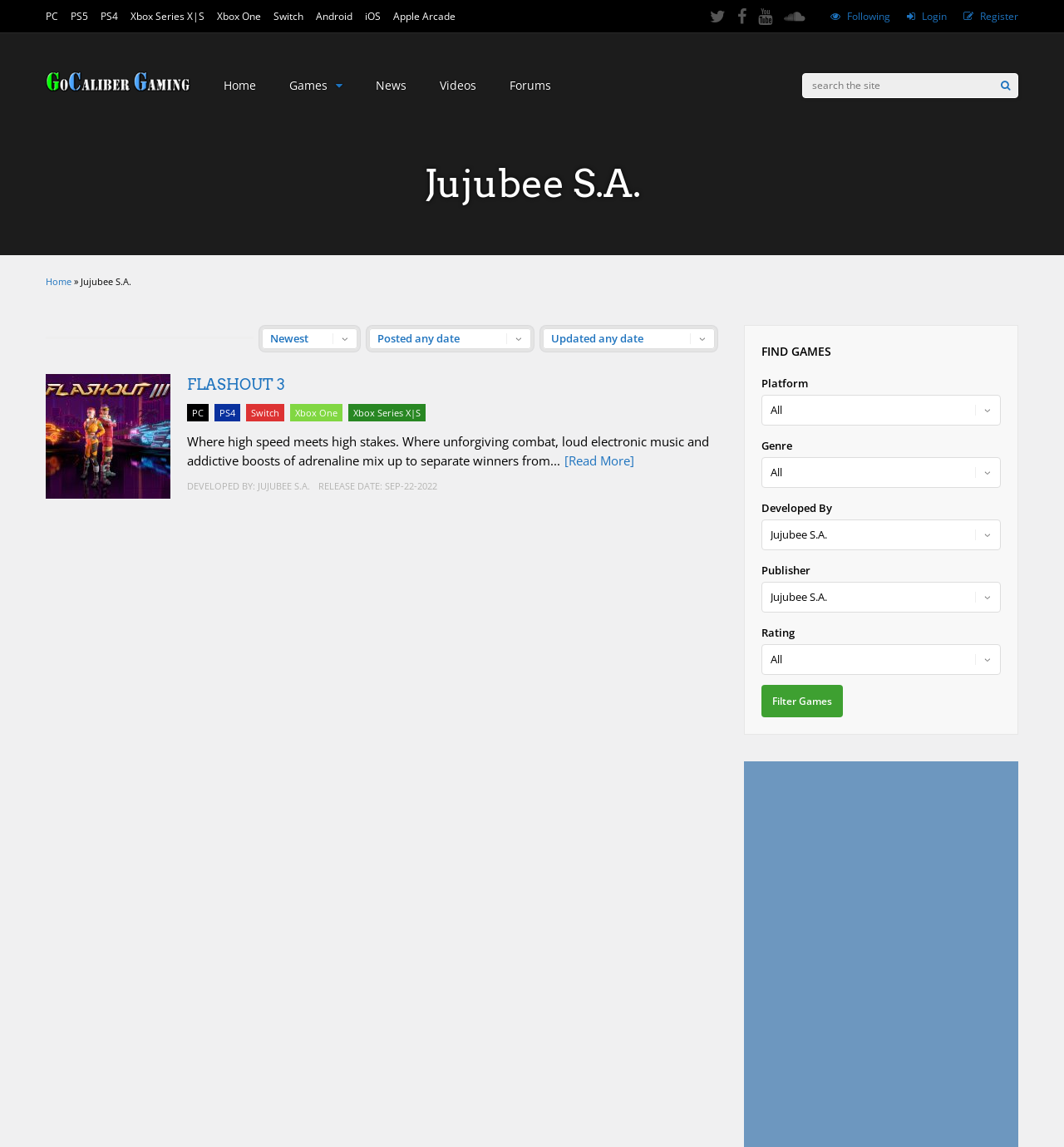Examine the image and give a thorough answer to the following question:
What platforms is FLASHOUT 3 available on?

The answer can be found by looking at the links below the game's heading, which list the different platforms that the game is available on. These platforms are PC, PS4, Switch, Xbox One, and Xbox Series X|S.